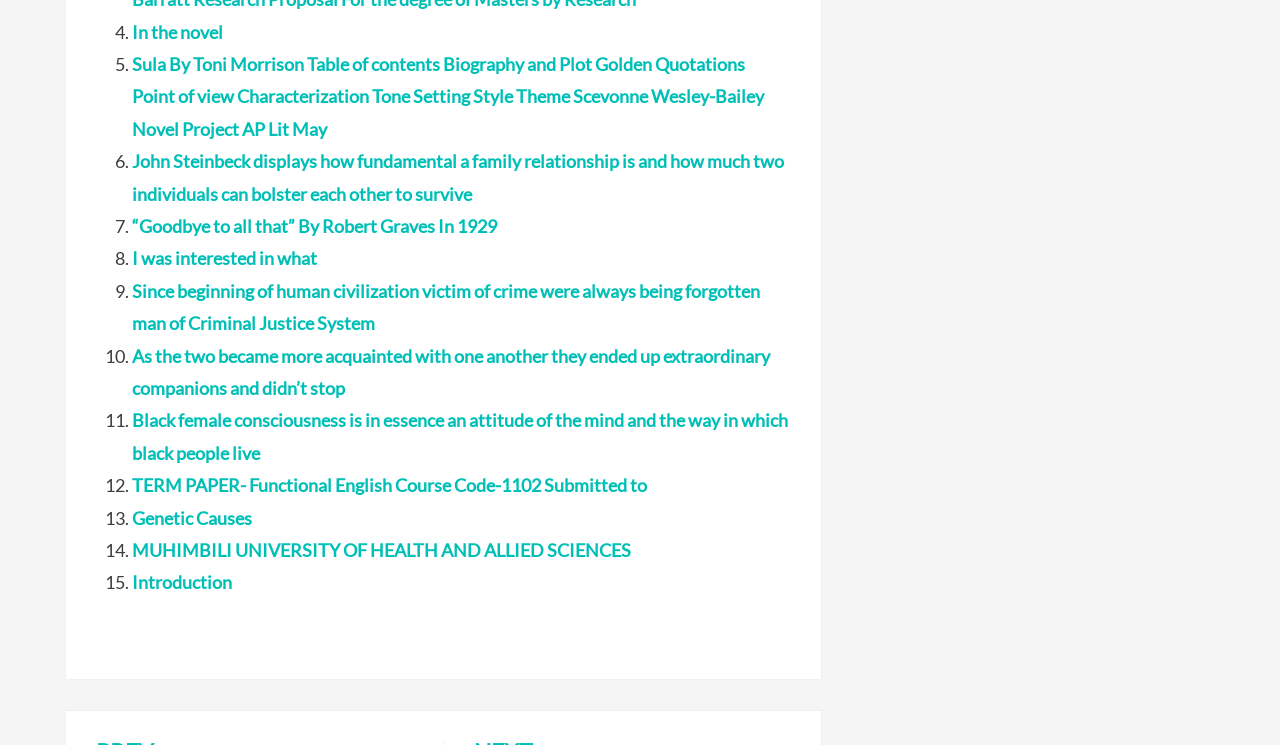How many list markers are on this webpage?
From the image, respond with a single word or phrase.

15